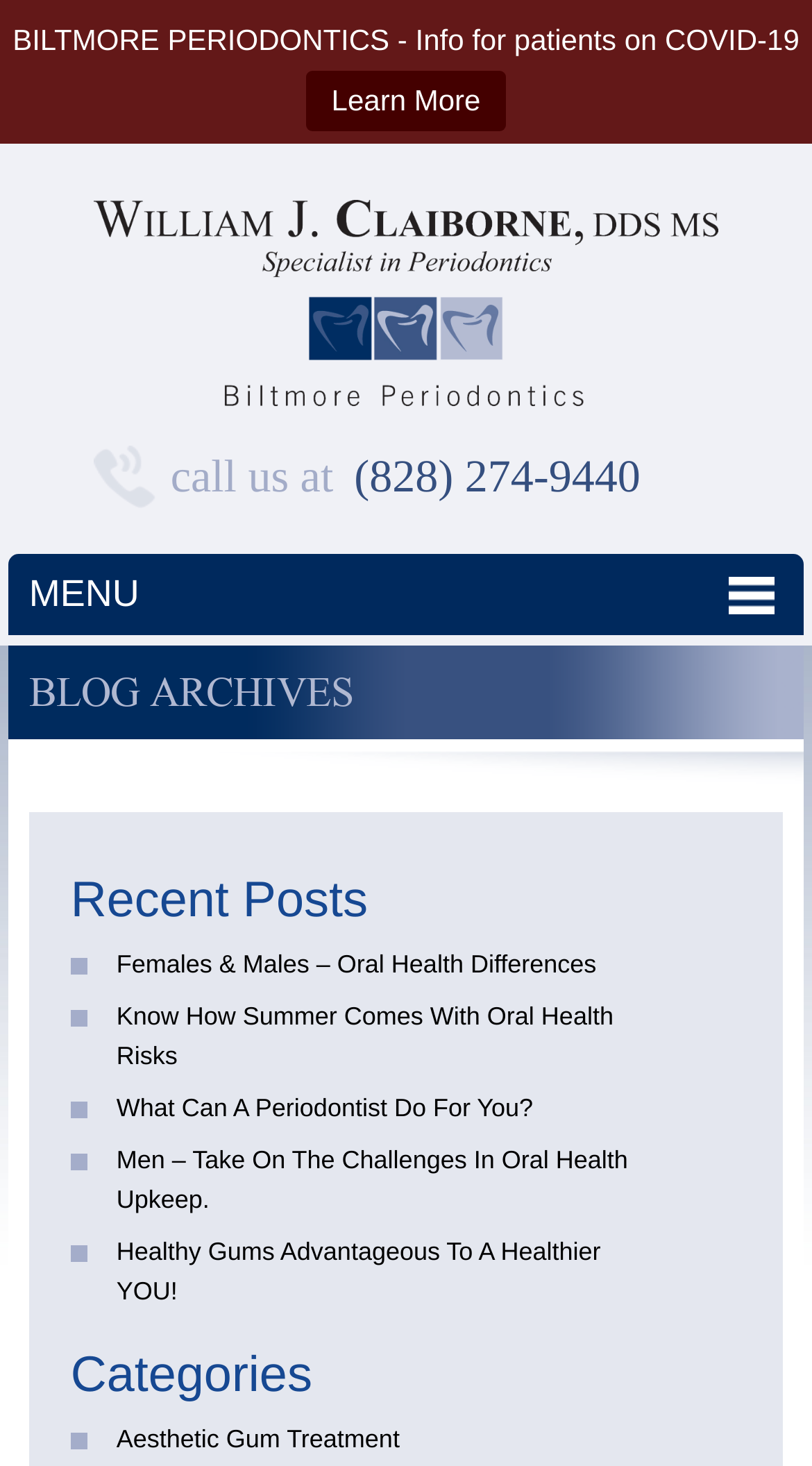Locate the coordinates of the bounding box for the clickable region that fulfills this instruction: "Call the office".

[0.436, 0.307, 0.789, 0.342]